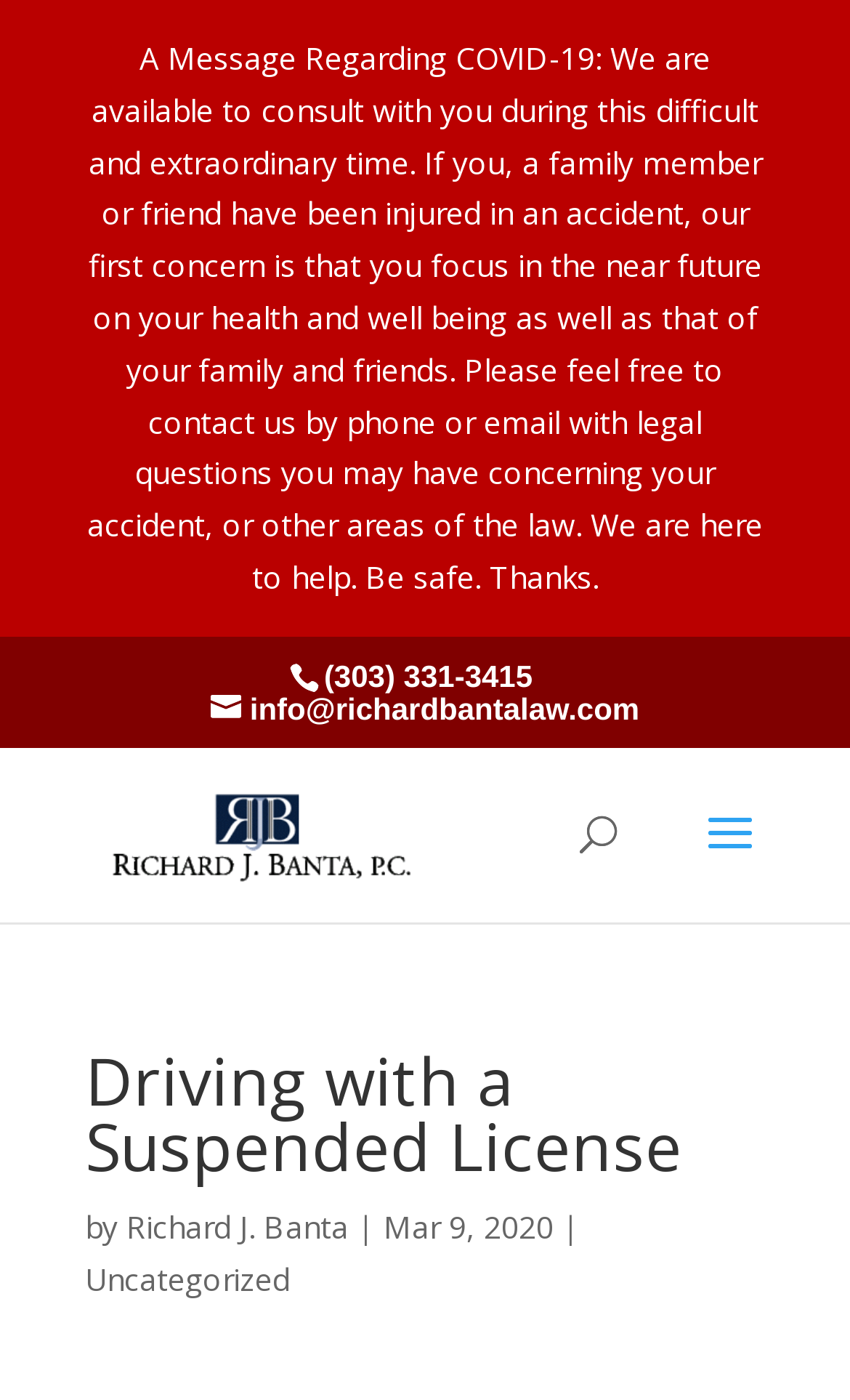When was the article published?
Provide a short answer using one word or a brief phrase based on the image.

Mar 9, 2020